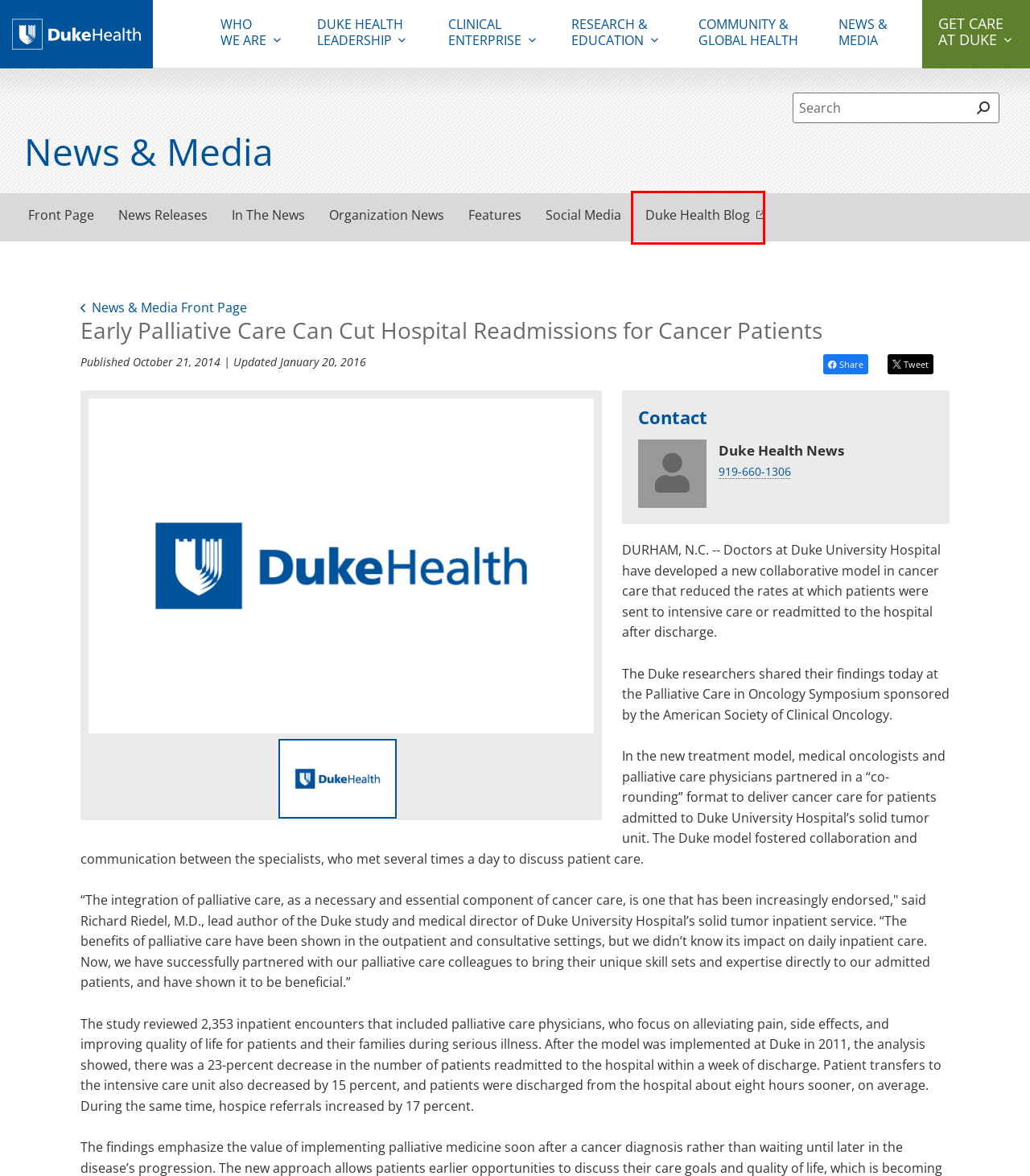You are given a webpage screenshot where a red bounding box highlights an element. Determine the most fitting webpage description for the new page that loads after clicking the element within the red bounding box. Here are the candidates:
A. Klotman Named to Institute of Medicine | Duke Health
B. Duke Health Blog | Duke Health
C. Palliative Care in Oncology | ASCO
D. Locations at Duke Health | Duke Health
E. Giving | Duke Health
F. Notice of Nondiscrimination | Duke Health
G. Duke Clinical and Translational Science Institute
H. Duke University School of Medicine

B